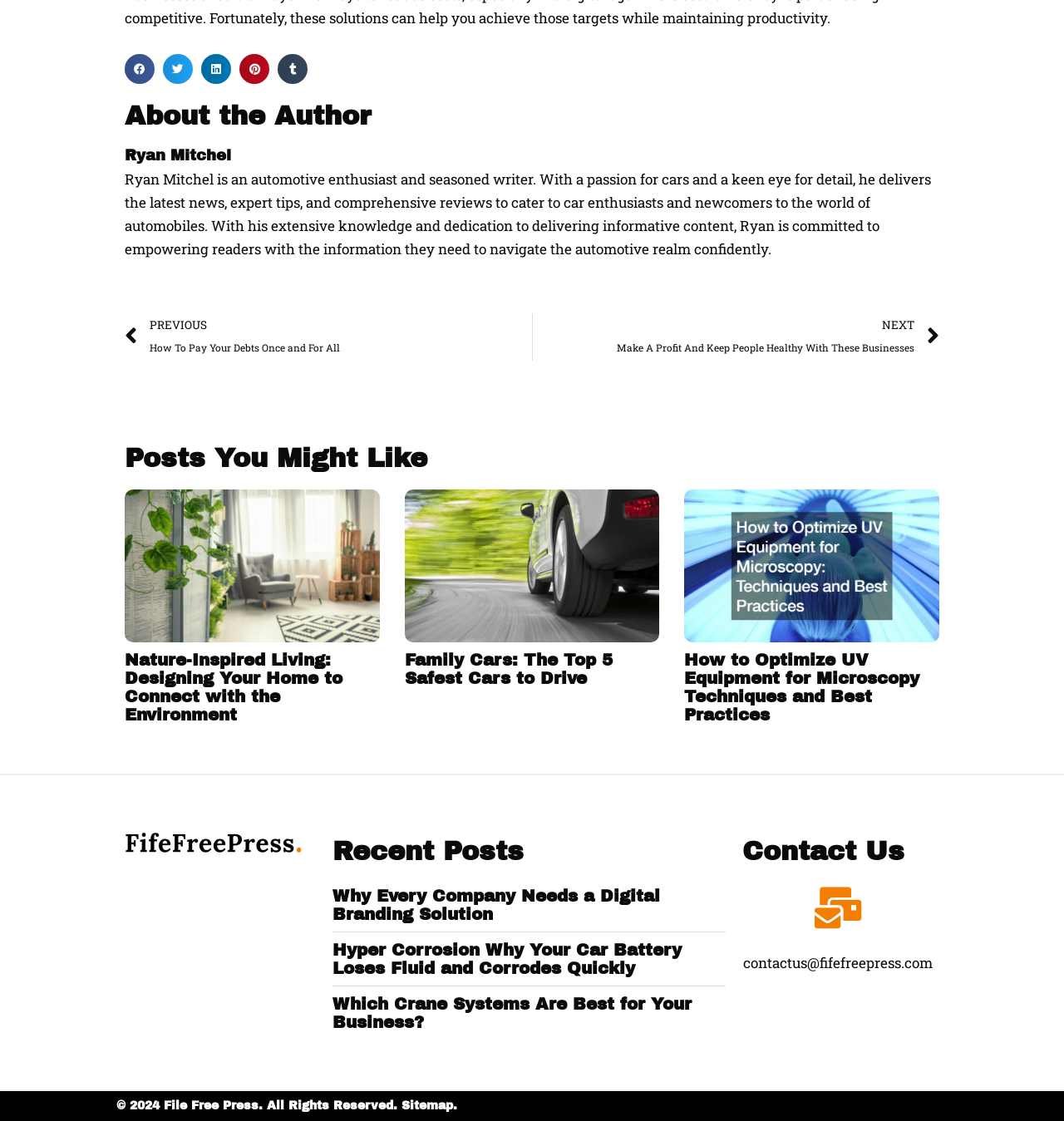Identify the bounding box coordinates of the section that should be clicked to achieve the task described: "Read about the author".

[0.117, 0.09, 0.883, 0.116]